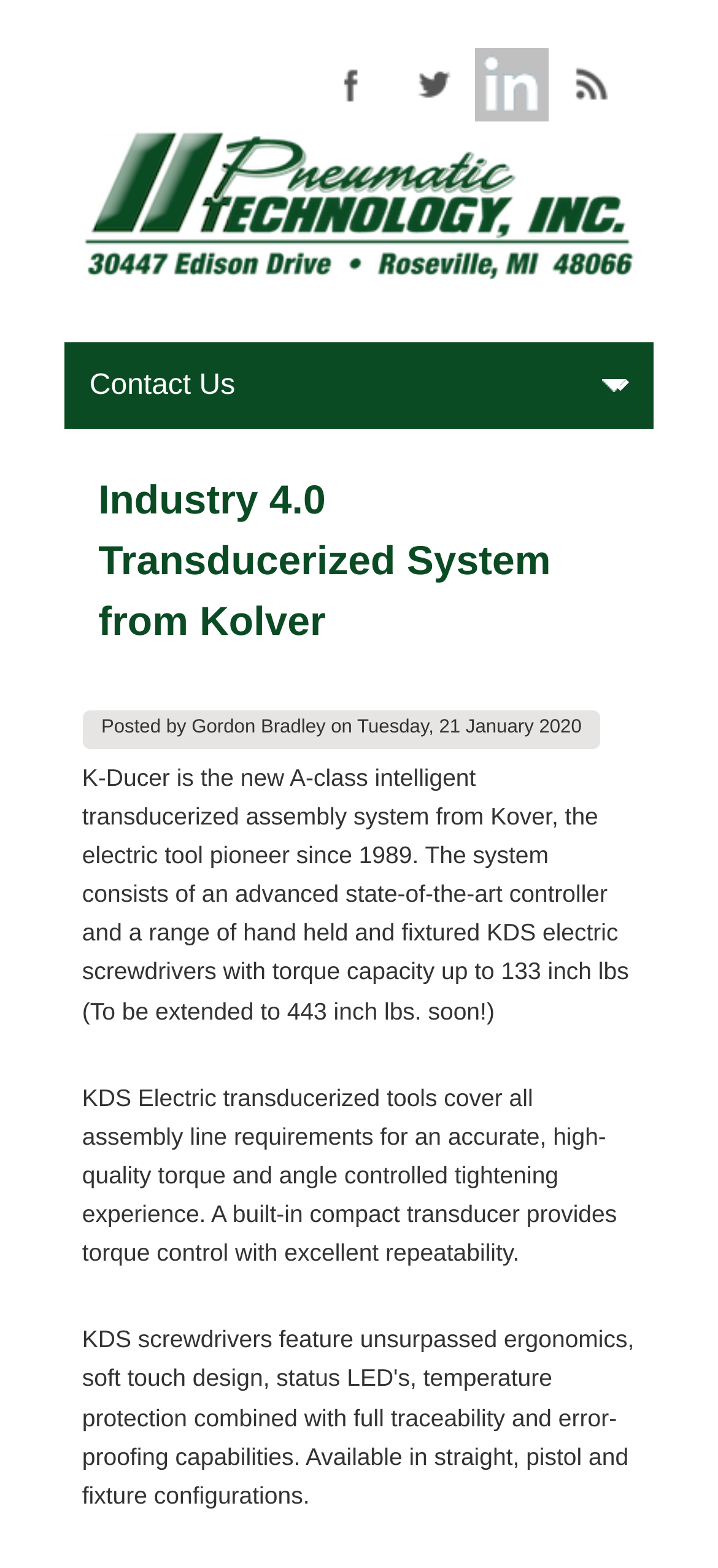Reply to the question with a brief word or phrase: What is the maximum torque capacity of KDS electric screwdrivers?

133 inch lbs